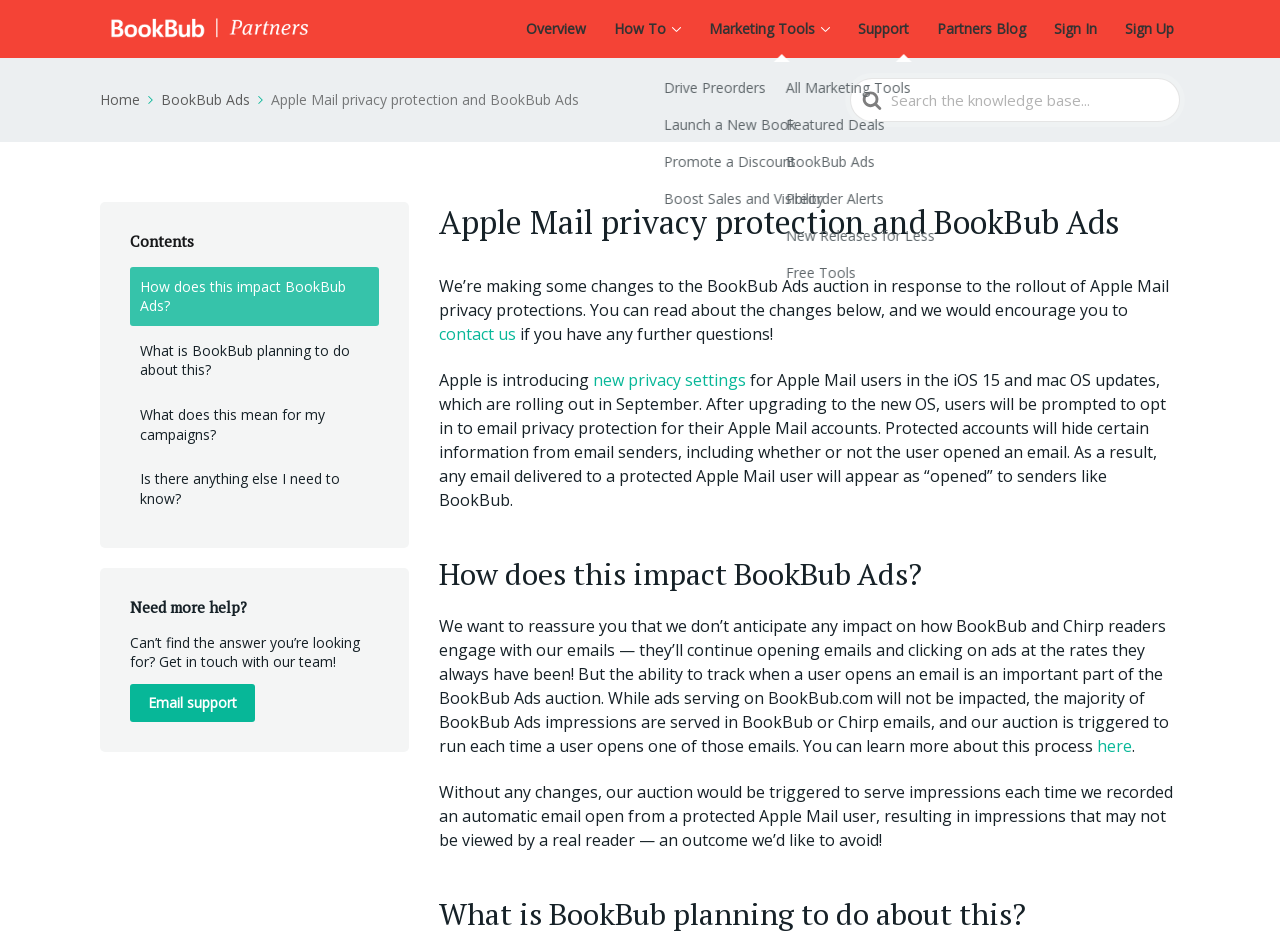Identify the bounding box coordinates of the clickable region required to complete the instruction: "Click on the 'How does this impact BookBub Ads?' link". The coordinates should be given as four float numbers within the range of 0 and 1, i.e., [left, top, right, bottom].

[0.102, 0.281, 0.296, 0.343]